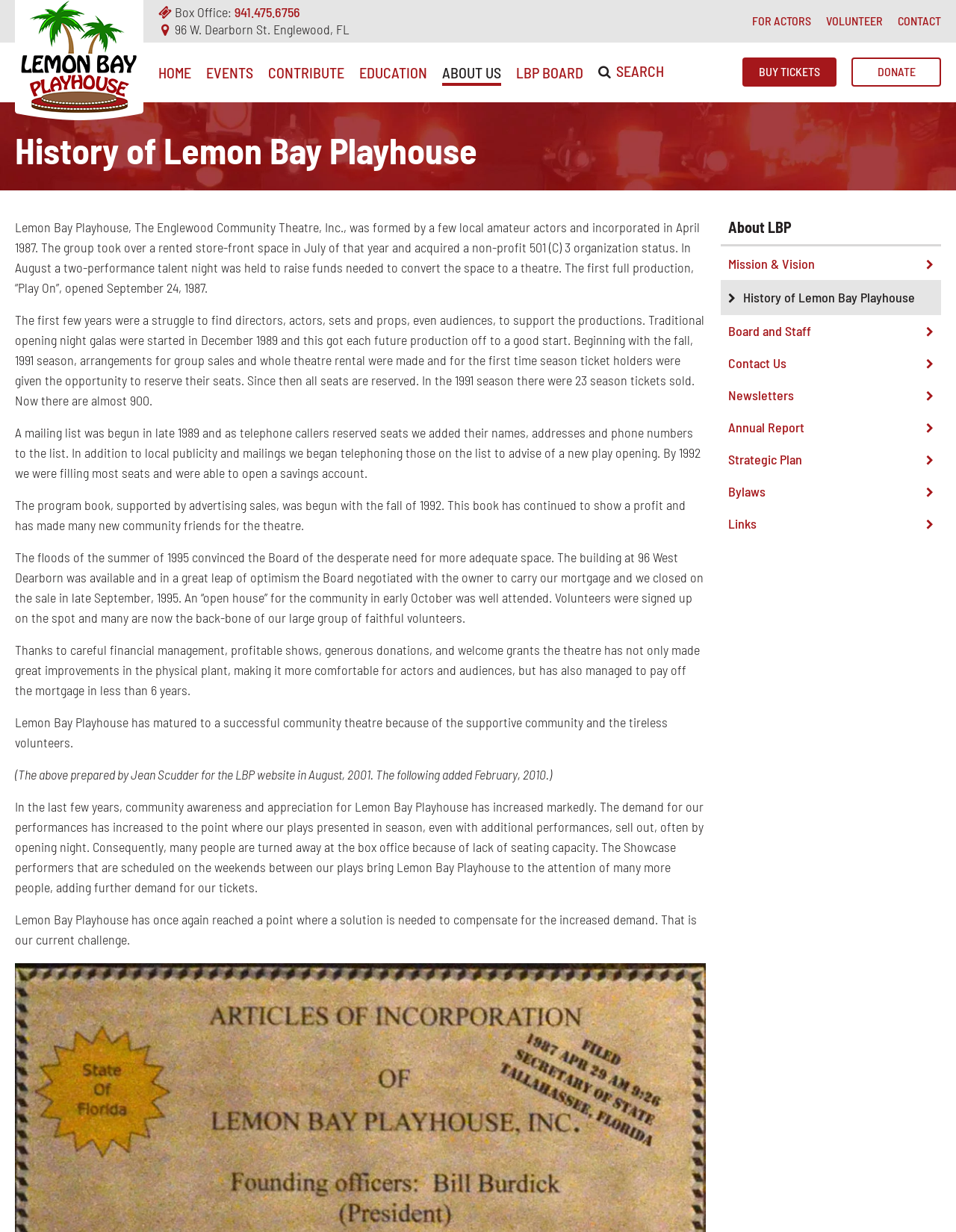Summarize the webpage with intricate details.

The webpage is about the history of Lemon Bay Playhouse, a community theatre in Englewood, Florida. At the top of the page, there is a navigation menu with links to "FOR ACTORS", "VOLUNTEER", "CONTACT", and other sections. Below this, there is a header with a logo and a search button. 

On the left side of the page, there is a box office section with a phone number and an address. Above this, there is a link to the main content of the page. 

The main content of the page is a series of paragraphs describing the history of Lemon Bay Playhouse, from its formation in 1987 to its current status. The text is divided into several sections, each describing a different period in the theatre's history. 

At the bottom of the page, there is another navigation menu with links to "Mission & Vision", "History of Lemon Bay Playhouse", "Board and Staff", and other sections related to the theatre.